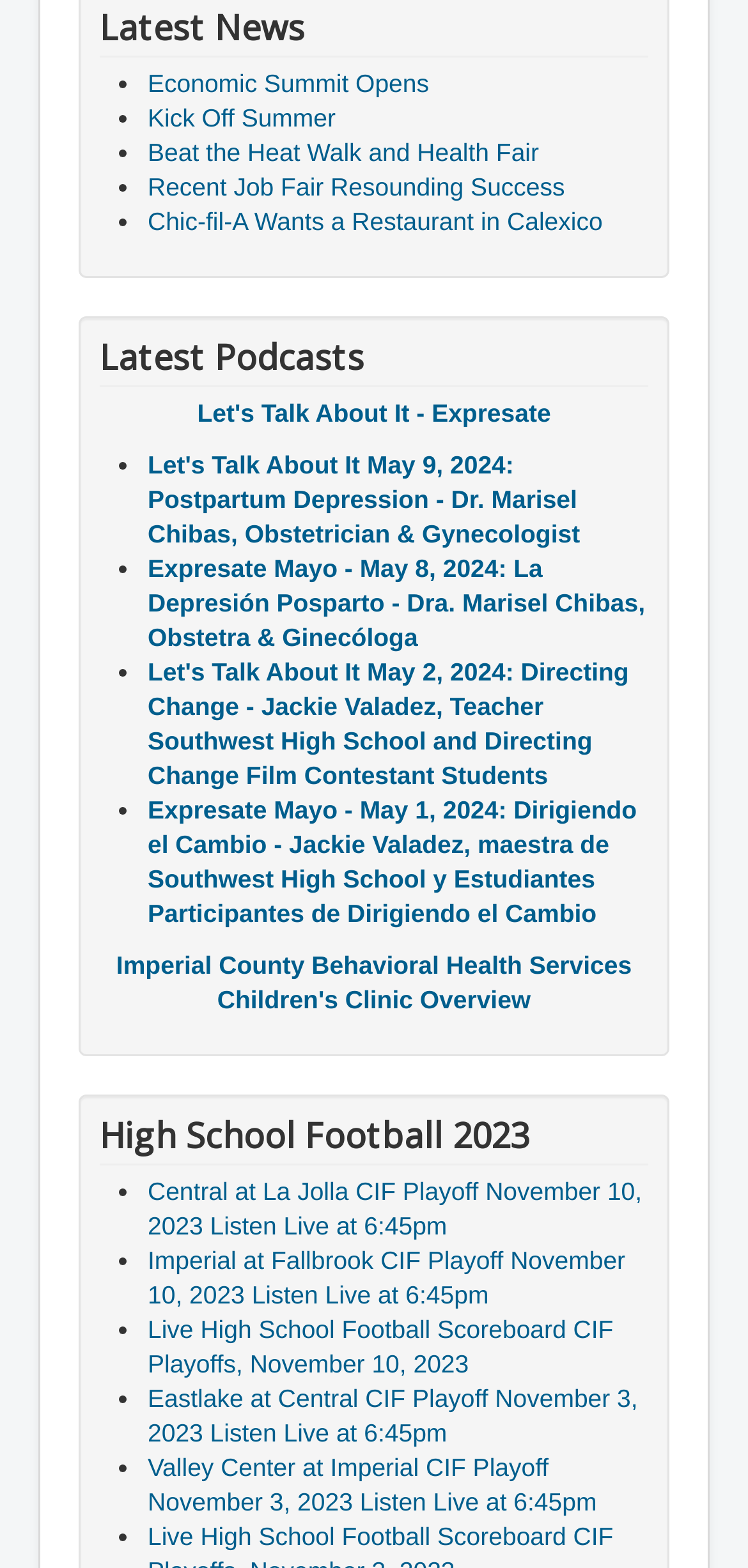What is the topic of the 'Let's Talk About It' podcast on May 9, 2024?
Using the image, answer in one word or phrase.

Postpartum Depression